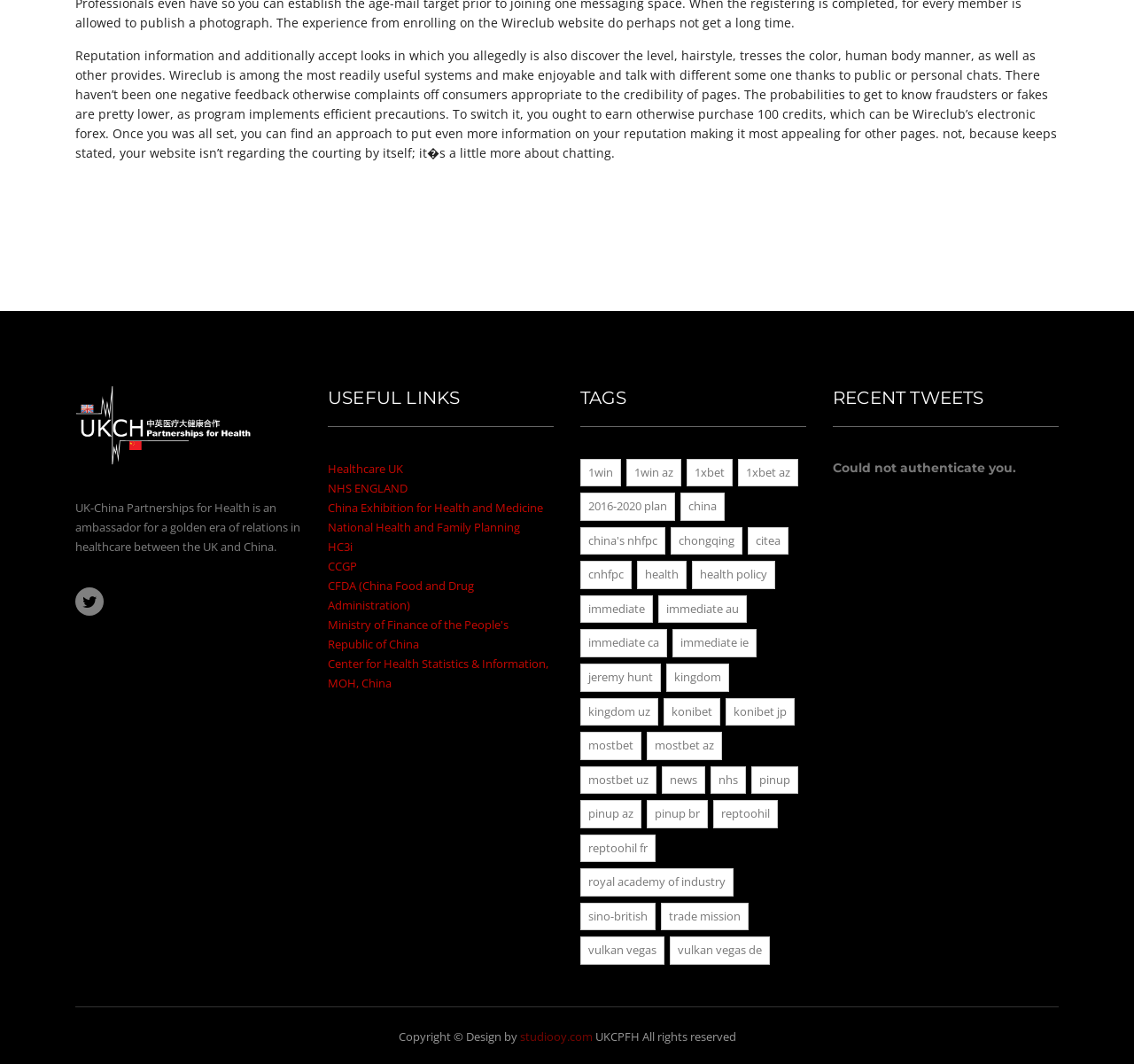Determine the bounding box coordinates for the clickable element to execute this instruction: "Learn more about 'Royal Academy of Industry'". Provide the coordinates as four float numbers between 0 and 1, i.e., [left, top, right, bottom].

[0.512, 0.816, 0.647, 0.843]